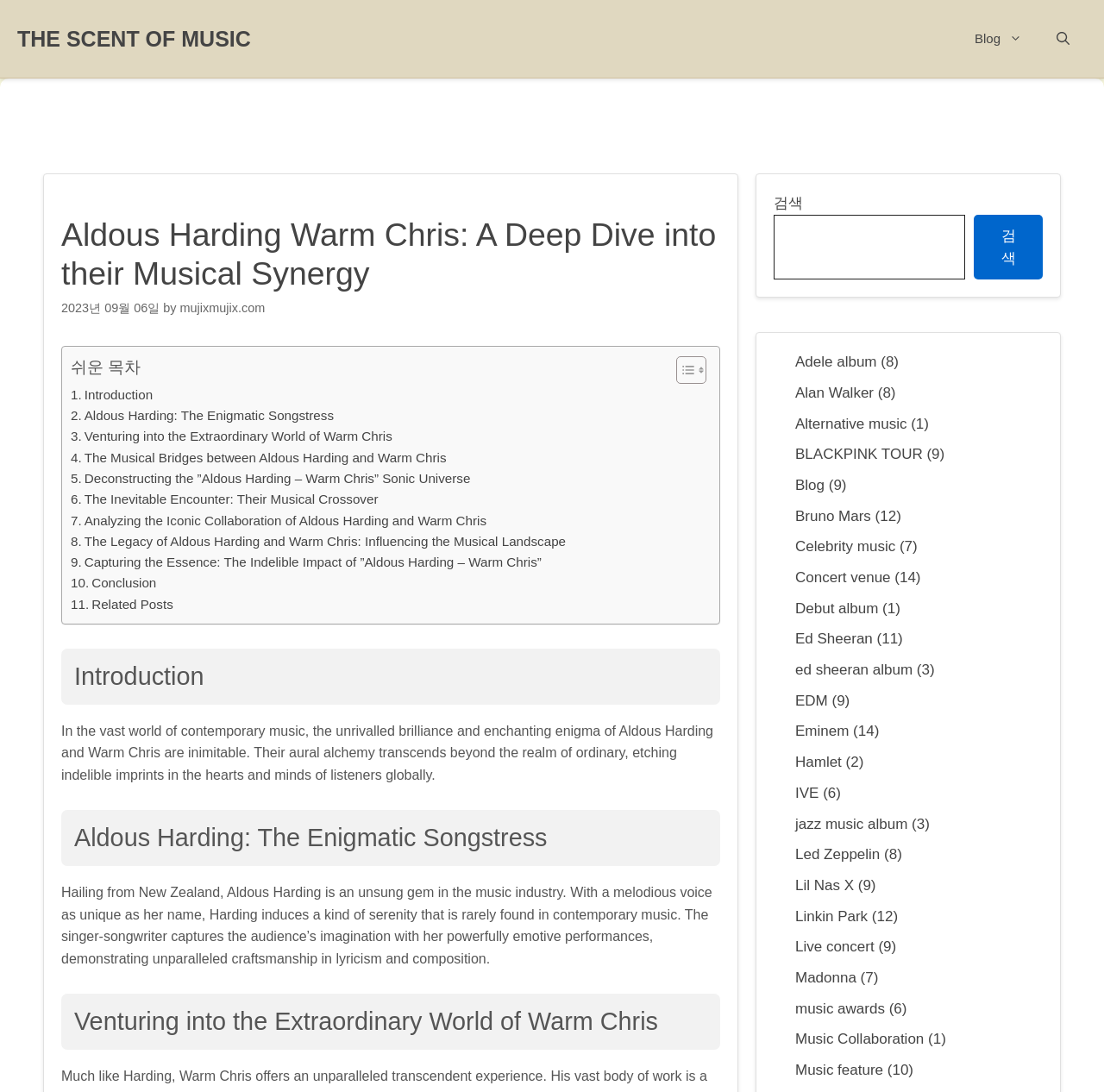Generate a comprehensive description of the webpage.

This webpage is about Aldous Harding and Warm Chris, two musicians known for their unique sound and style. The page is divided into several sections, each focusing on a different aspect of their music and careers.

At the top of the page, there is a banner with the site's name, "The Scent of Music," and a navigation menu with links to the blog, search, and other sections. Below the banner, there is a heading that reads "Aldous Harding Warm Chris: A Deep Dive into their Musical Synergy."

The main content of the page is divided into several sections, each with its own heading and subheadings. The first section is an introduction to Aldous Harding and Warm Chris, describing their music as "inimitable" and "aural alchemy." The text is accompanied by a table of contents with links to different sections of the article.

The next section is about Aldous Harding, describing her as an "unsung gem" in the music industry. The text highlights her unique voice and emotive performances, demonstrating her craftsmanship in lyricism and composition.

The following section is about Warm Chris, venturing into his extraordinary world of music. The text describes his music as captivating and emotive, with a unique sound that sets him apart from other musicians.

The rest of the page is filled with links to related articles and posts, including topics such as Adele's album, Alan Walker, alternative music, and more. There is also a search bar and a complementary section with links to other music-related topics.

Overall, the webpage is a comprehensive guide to Aldous Harding and Warm Chris, providing an in-depth look at their music, careers, and styles. The page is well-organized, with clear headings and subheadings, making it easy to navigate and find specific information.